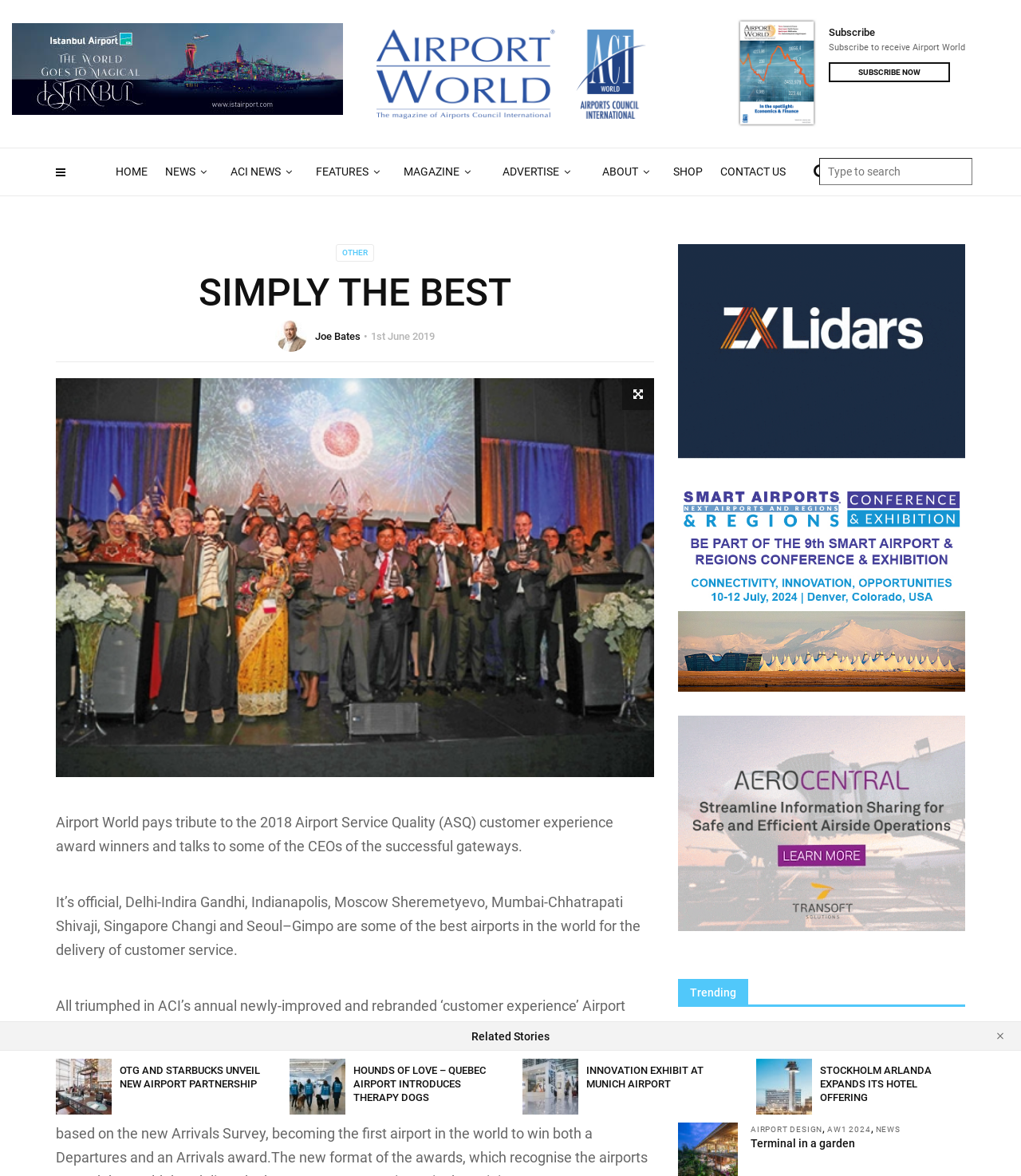Please extract the title of the webpage.

SIMPLY THE BEST